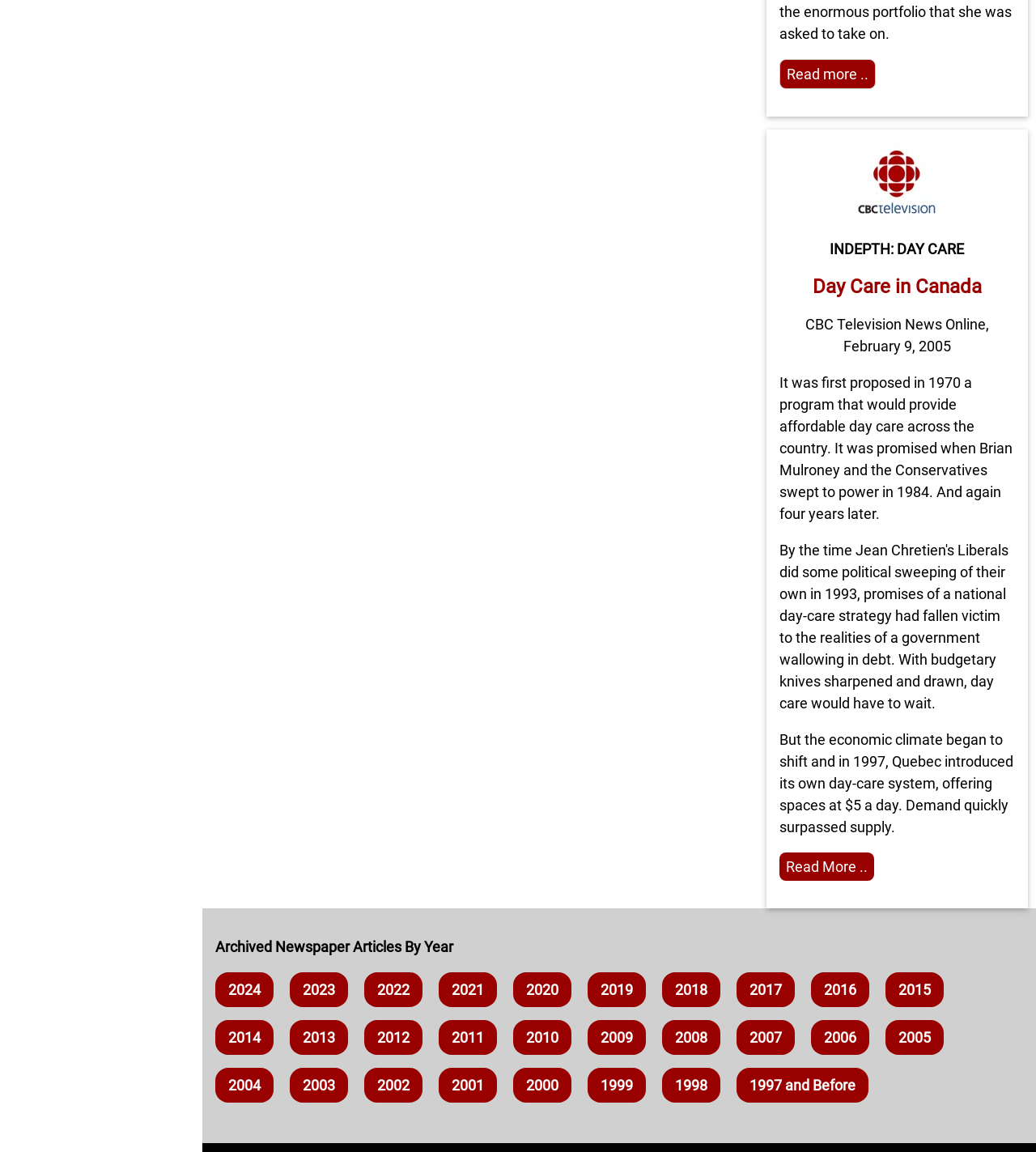Respond to the following question with a brief word or phrase:
What is the year mentioned in the article about day care in Canada?

2005